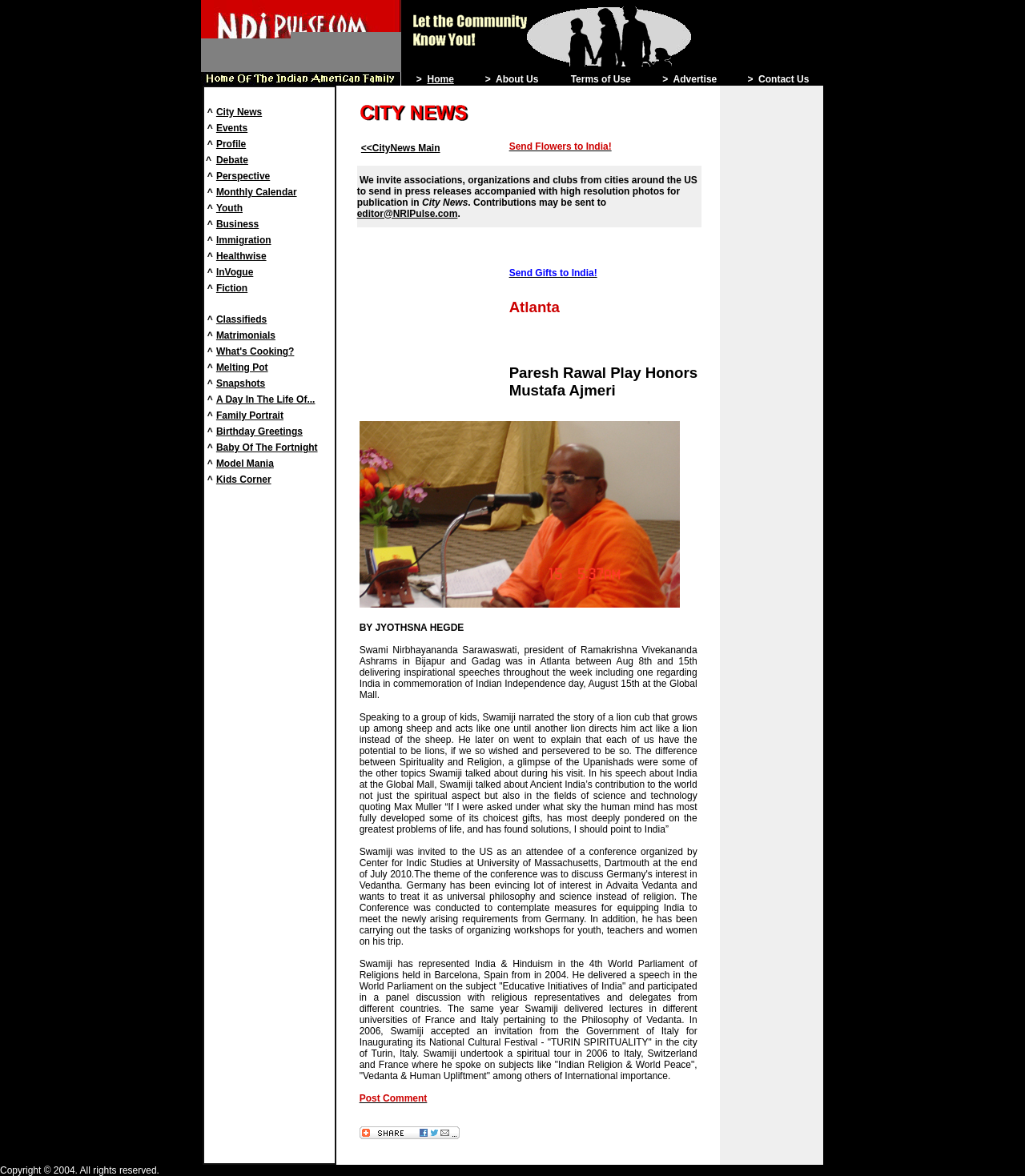Please locate the bounding box coordinates of the element's region that needs to be clicked to follow the instruction: "Read the Terms of Use". The bounding box coordinates should be provided as four float numbers between 0 and 1, i.e., [left, top, right, bottom].

[0.541, 0.061, 0.631, 0.073]